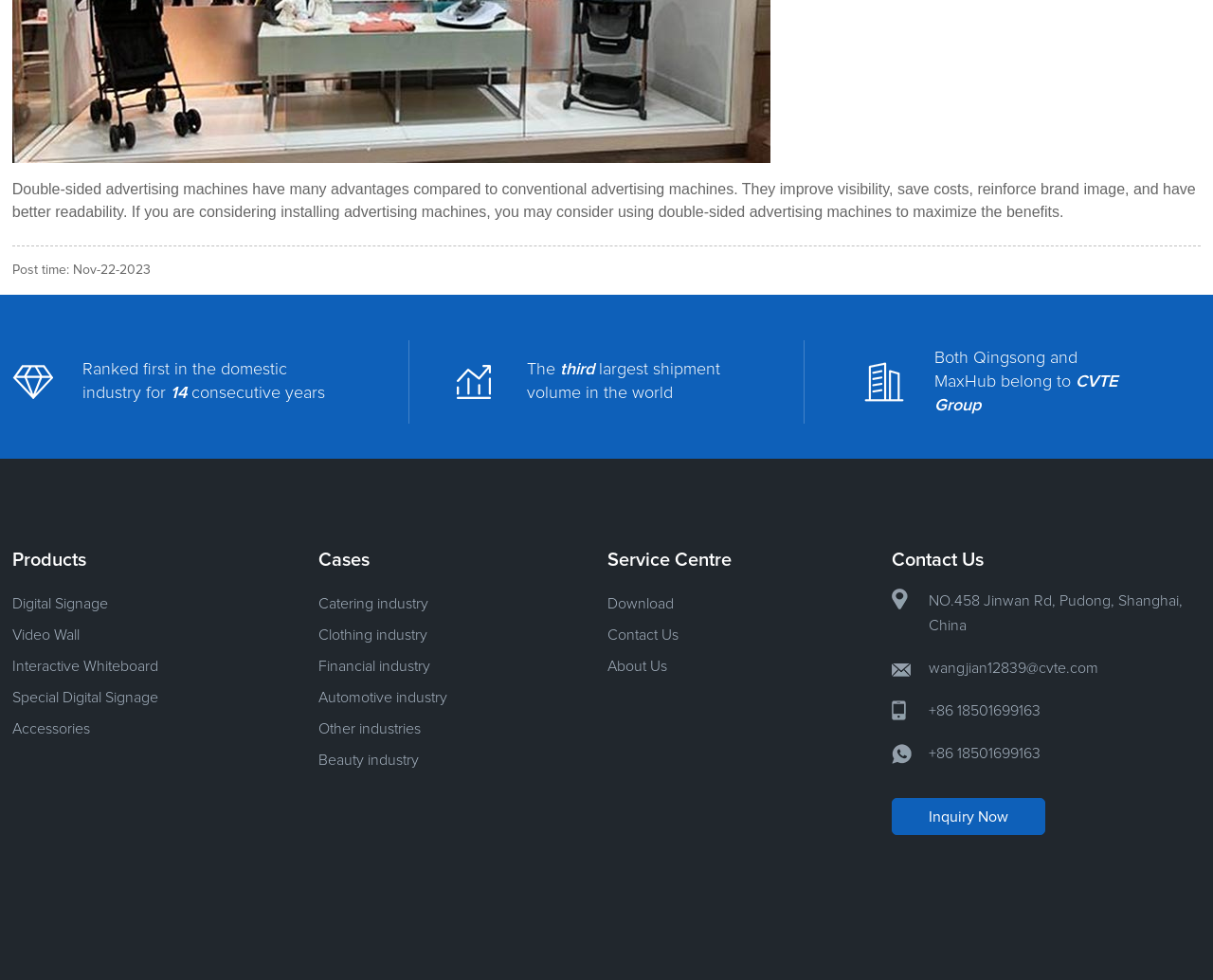Given the element description "wangjian12839@cvte.com", identify the bounding box of the corresponding UI element.

[0.766, 0.674, 0.905, 0.69]